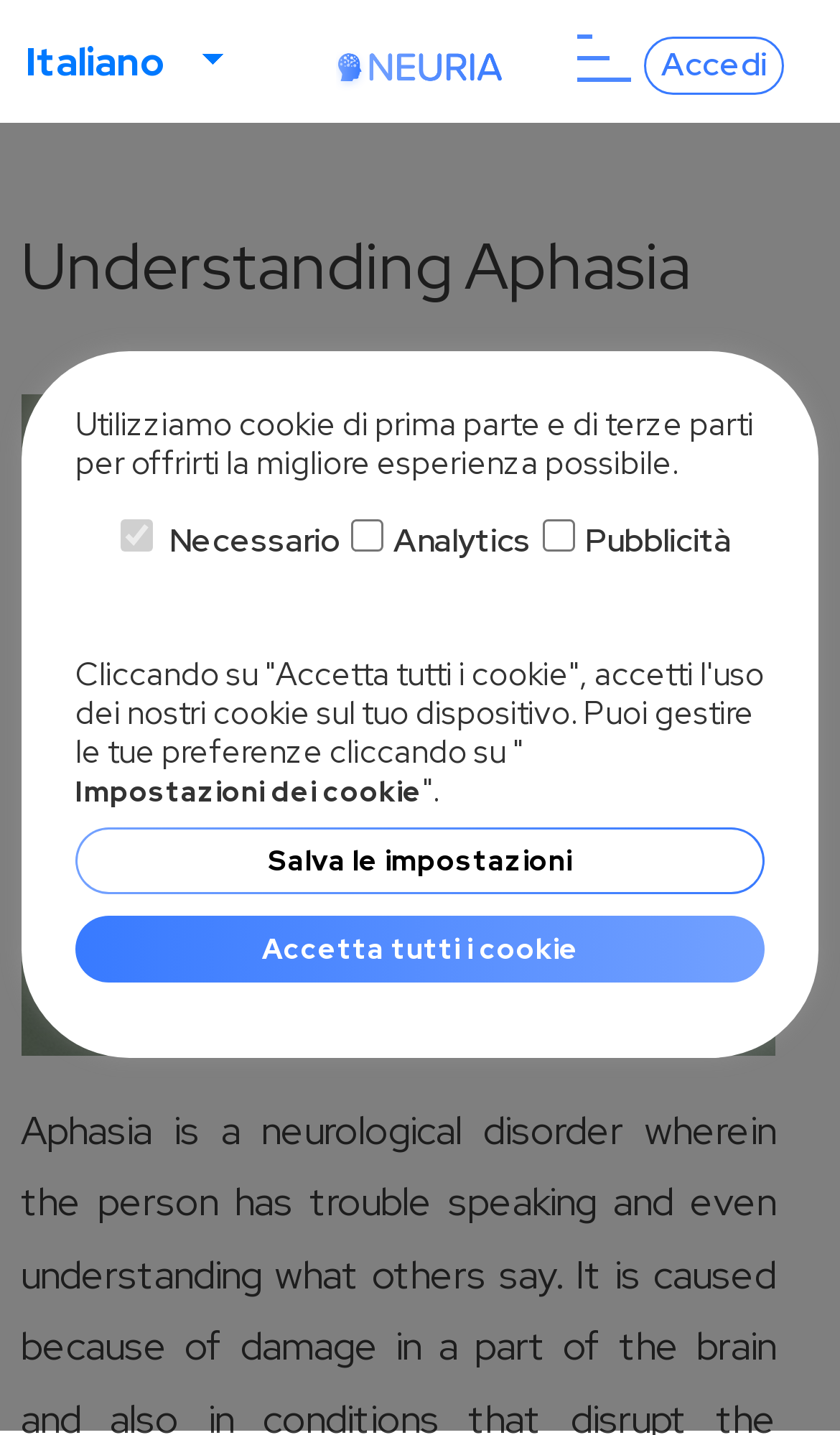Can you find the bounding box coordinates for the UI element given this description: "Copyright statement"? Provide the coordinates as four float numbers between 0 and 1: [left, top, right, bottom].

None